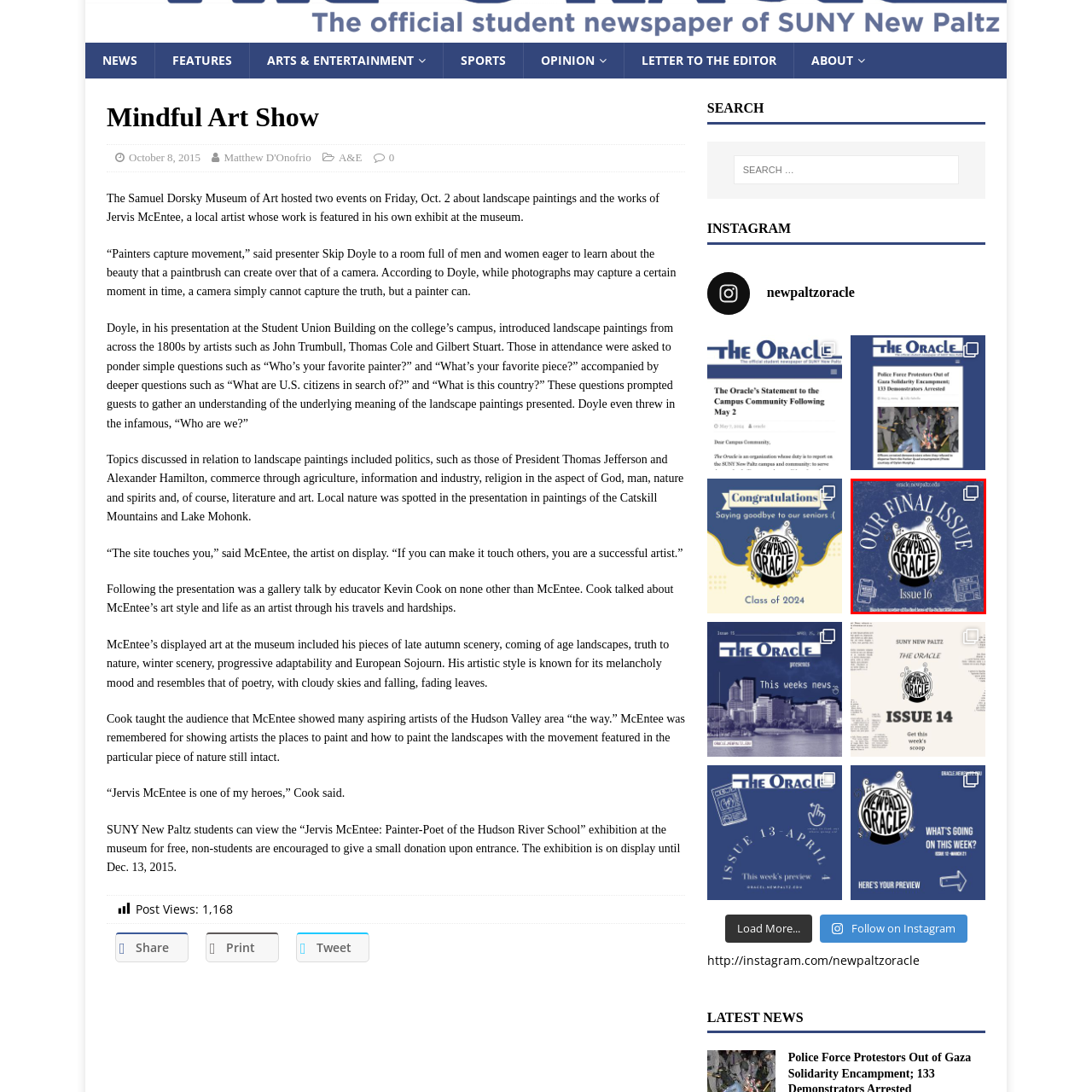Concentrate on the section within the teal border, What is written in bold lettering? 
Provide a single word or phrase as your answer.

Publication's name